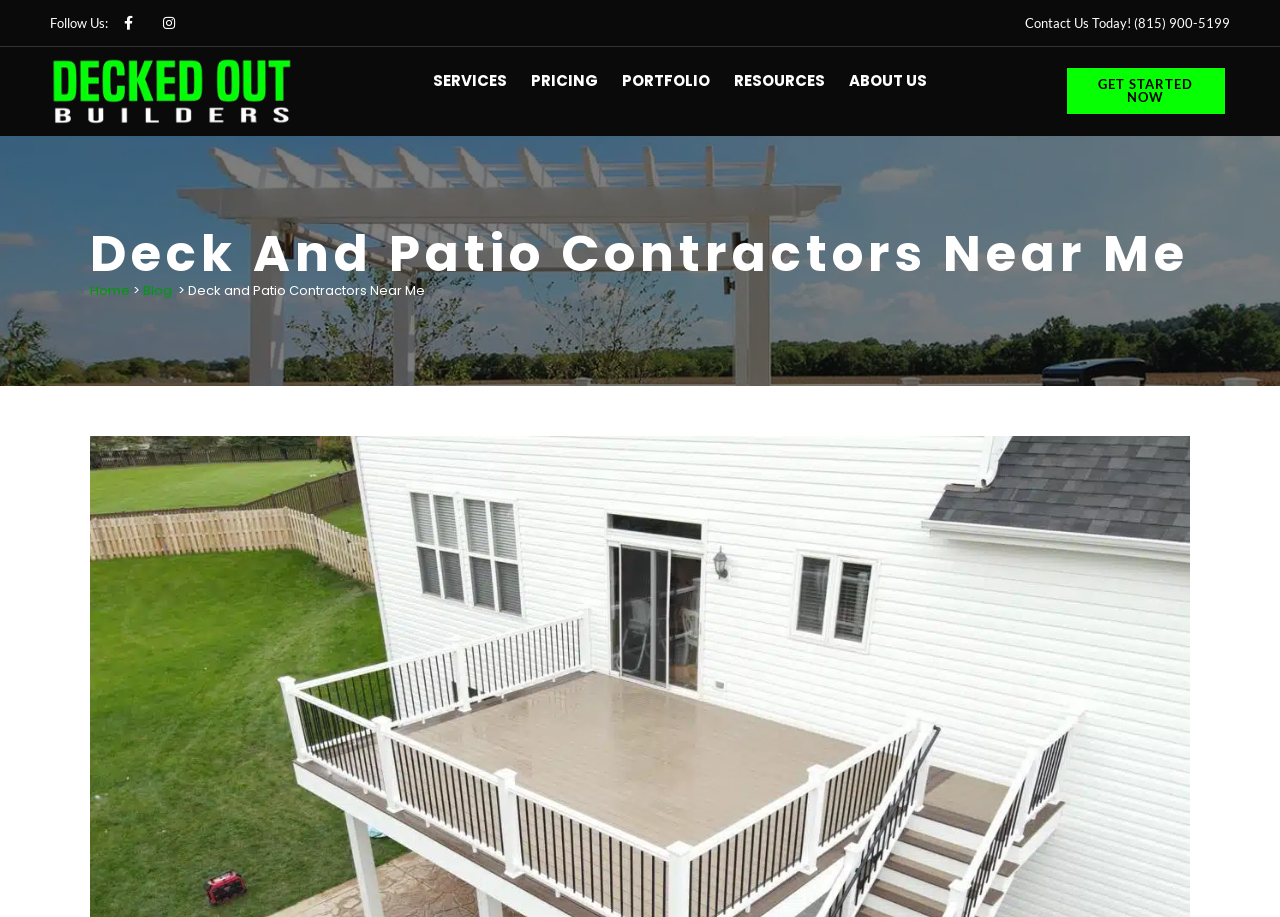Articulate a complete and detailed caption of the webpage elements.

The webpage is about Deck and Patio Contractors Near Me, specifically highlighting the services of Decked Out Builders. At the top left, there is a logo of Decked Out Builders, accompanied by a link to the company's name. Below the logo, there are social media links labeled "Follow Us:".

To the right of the logo, there is a prominent call-to-action button "Contact Us Today! (815) 900-5199". Above this button, there are five main navigation links: "SERVICES", "PRICING", "PORTFOLIO", "RESOURCES", and "ABOUT US", which are evenly spaced and horizontally aligned.

In the main content area, there is a heading "Deck And Patio Contractors Near Me" followed by a table with a link to "Home" and another link to "Blog", separated by a " > " symbol. Below this table, there is a large section that takes up most of the page, but its content is not specified in the accessibility tree.

At the bottom right, there is another call-to-action button "GET STARTED NOW". The webpage also has a meta description that provides essential tips to consider when hiring deck and patio contractors near me.